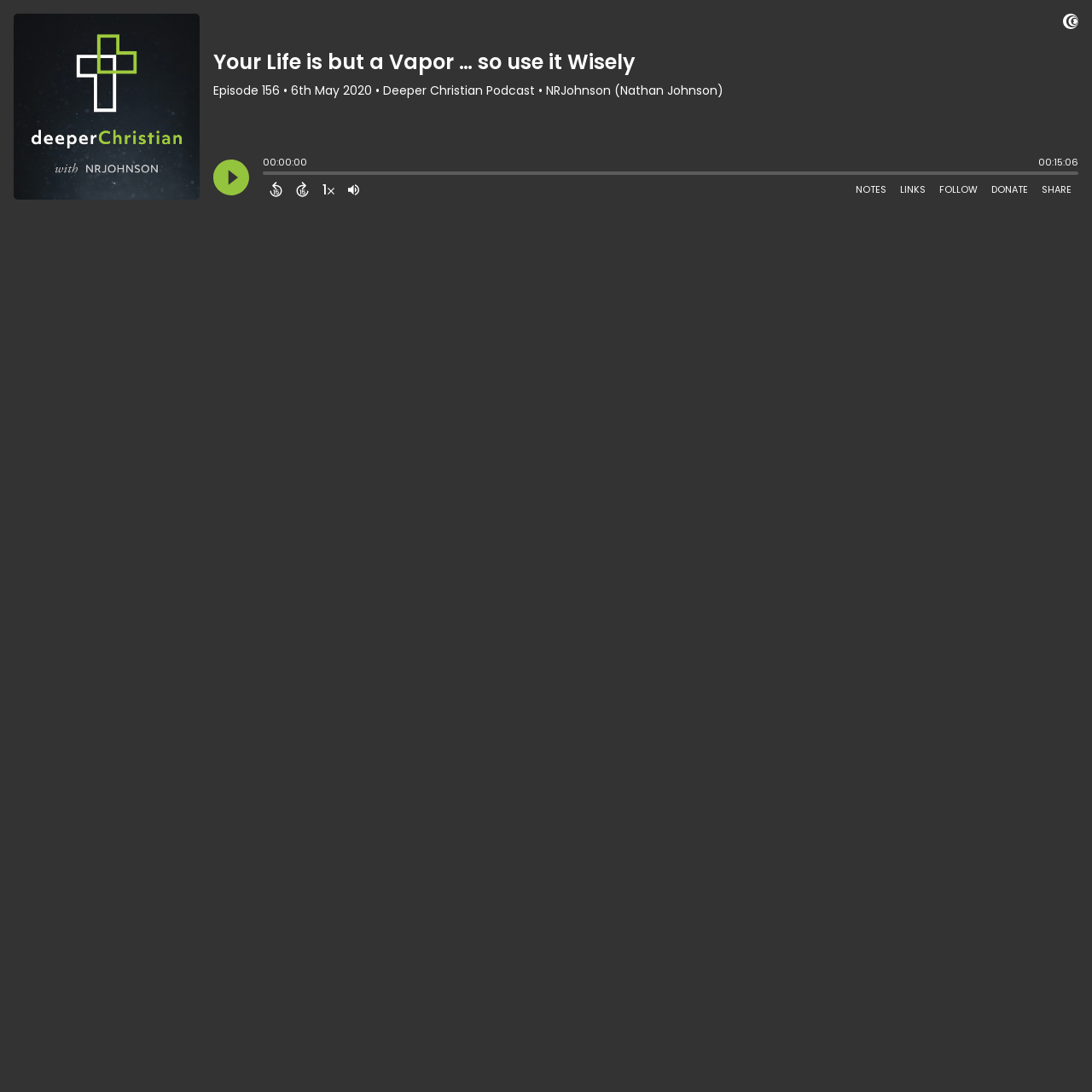Provide an in-depth caption for the contents of the webpage.

This webpage is about the Deeper Christian Podcast, specifically episode 156, titled "Your Life is but a Vapor … so use it Wisely". At the top, there is a small image of the podcast artwork, accompanied by a link and an image. Below this, the episode title and description are displayed, along with the episode number, date, and podcast author.

In the center of the page, there is a prominent "Play" button, which is accompanied by a timestamp display showing the current playback time. To the right of this, there is a slider for adjusting the playback position, as well as buttons for skipping back and forward 15 seconds, changing the audio speed, adjusting the volume, and opening the shownotes and links.

At the bottom of the page, there are several buttons for interacting with the podcast, including following the podcast, donating, and sharing the episode. Each of these buttons has a brief text label, such as "FOLLOW" or "DONATE".